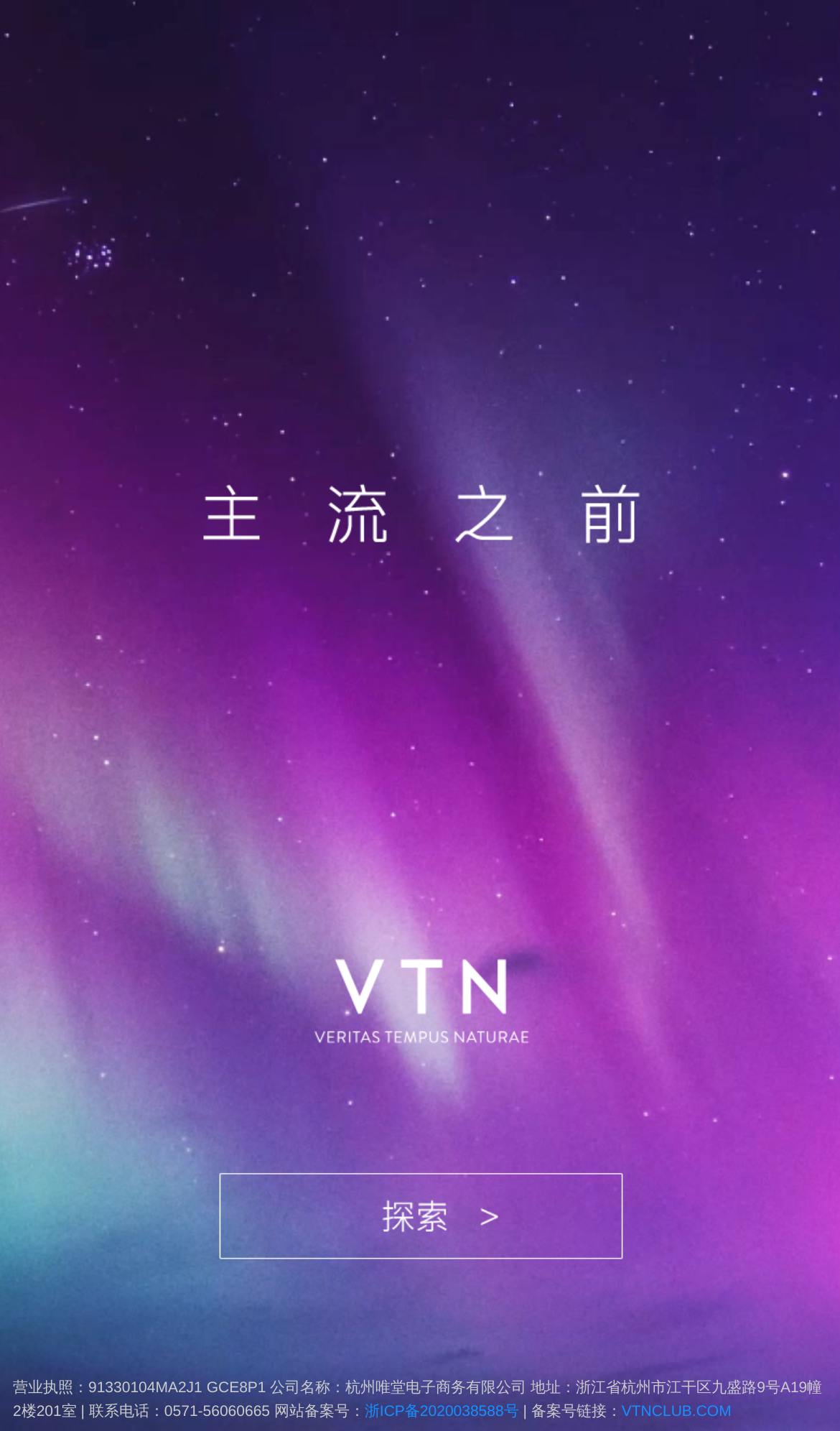Utilize the details in the image to give a detailed response to the question: What is the website's ICP registration number?

I found the ICP registration number by looking at the link element with the text '浙ICP备2020038588号' which is located at the bottom of the webpage.